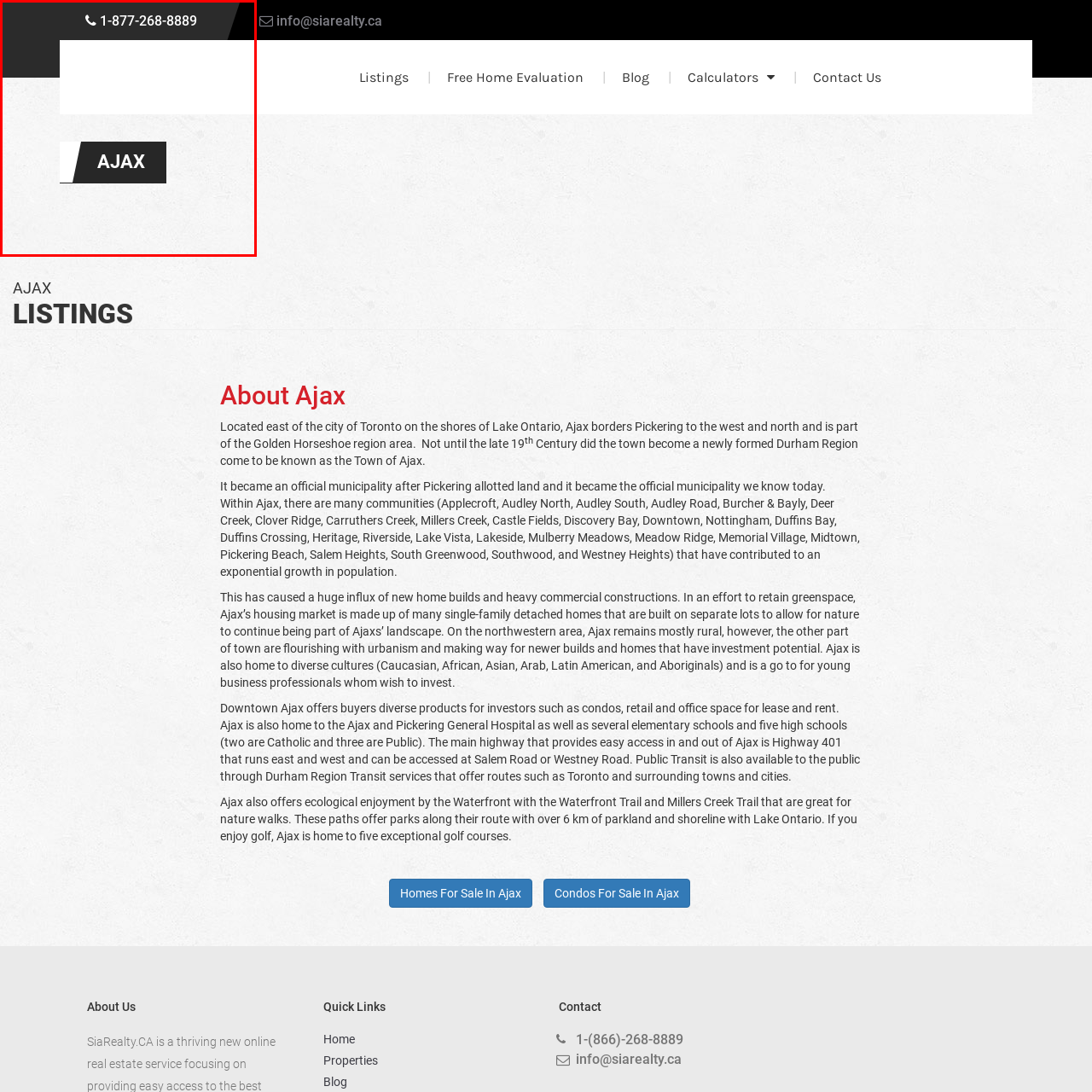Create an extensive caption describing the content of the image outlined in red.

The image features a sleek and modern design promoting real estate services in Ajax. At the top, the phone number for contact, 1-877-268-8889, is prominently displayed, making it easy for prospective clients to reach out. Below this, the name "AJAX" is featured in bold lettering, indicating the geographic area of focus for the realty services. The overall aesthetic is clean and professional, appealing to individuals interested in purchasing properties, particularly in the growing market of Ajax, located east of Toronto. This image likely serves as part of a larger banner, emphasizing accessibility for potential home buyers and investors.